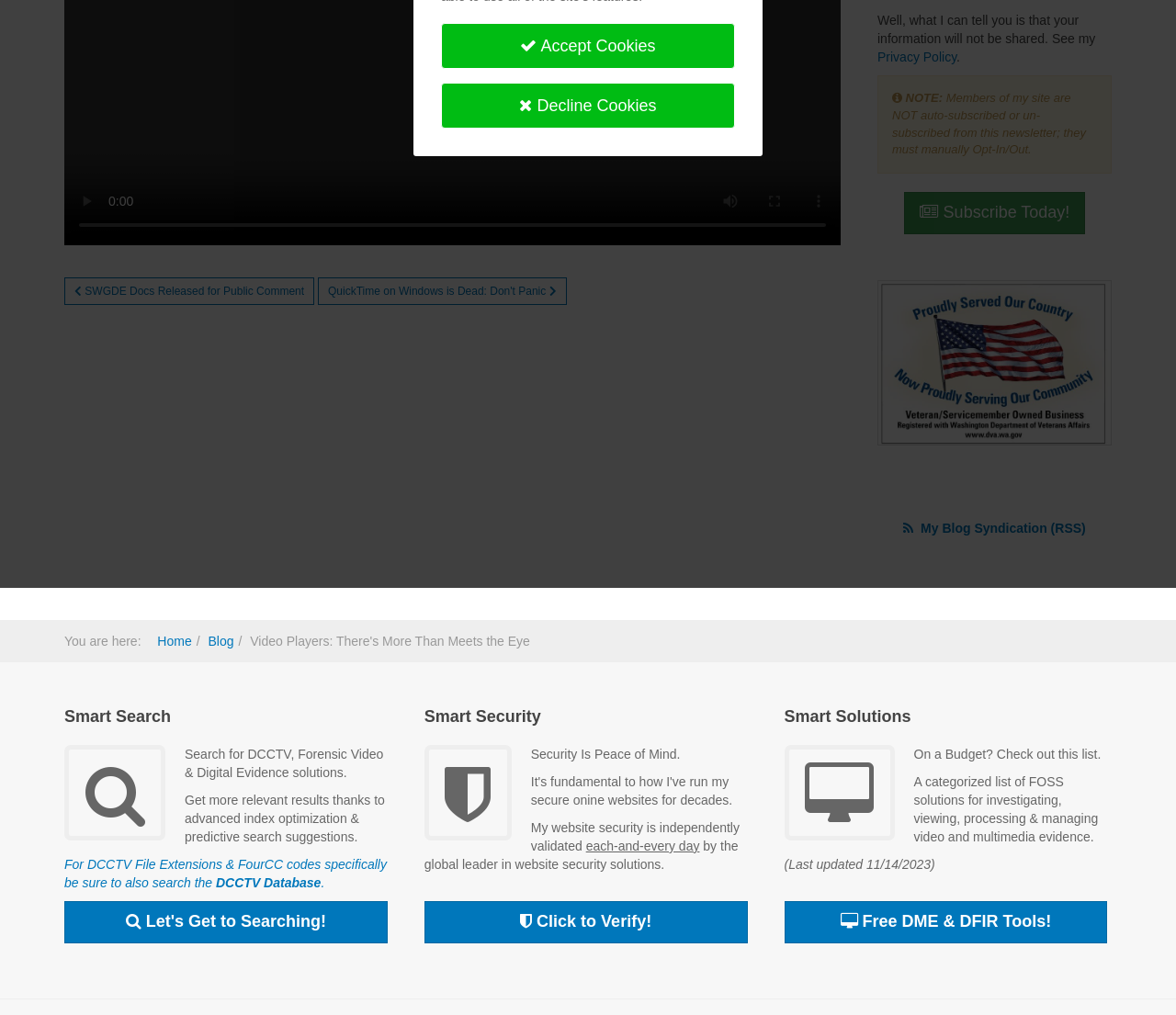Ascertain the bounding box coordinates for the UI element detailed here: "search the DCCTV Database". The coordinates should be provided as [left, top, right, bottom] with each value being a float between 0 and 1.

[0.129, 0.862, 0.273, 0.877]